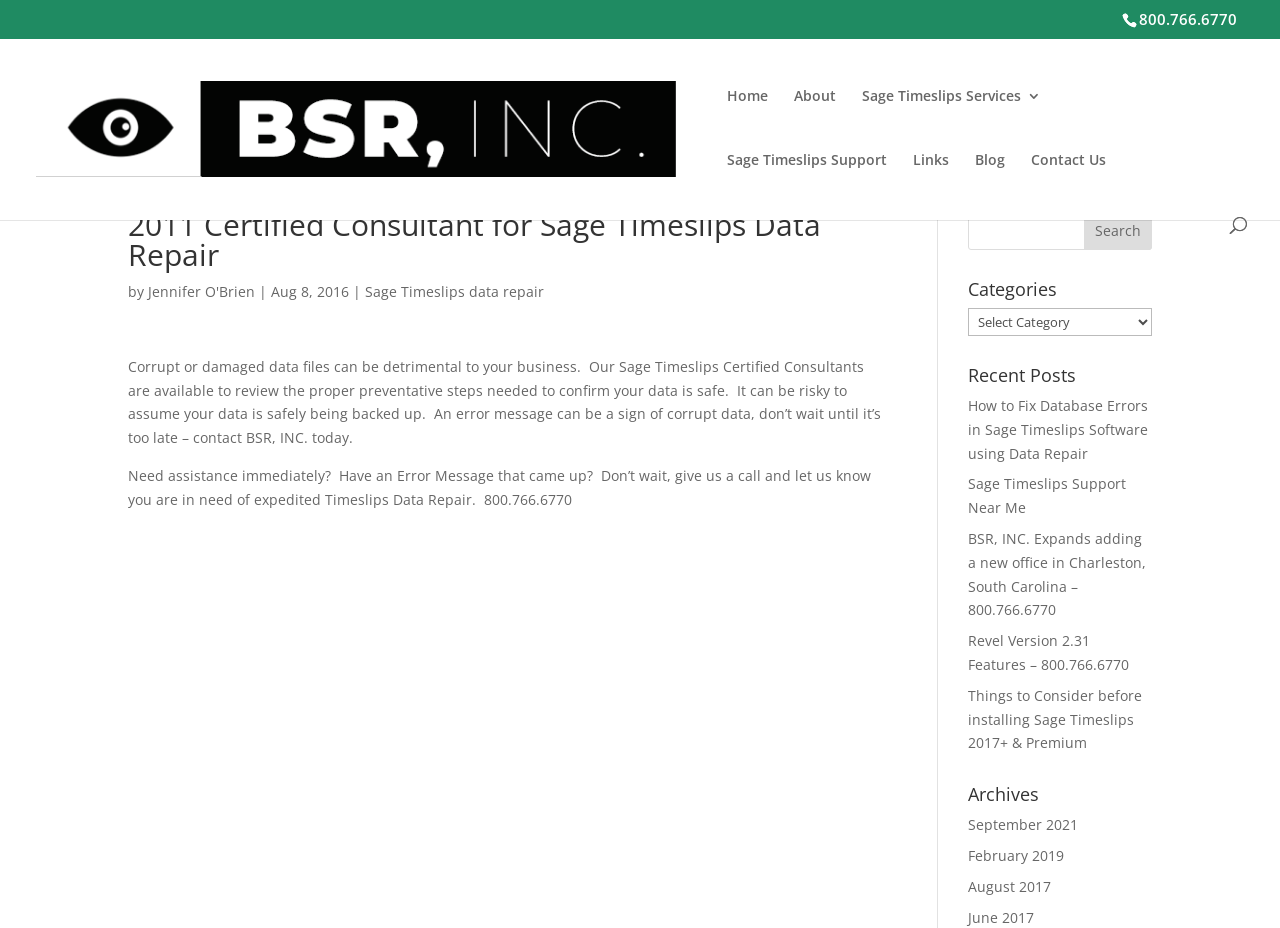Using the description "Sage Timeslips data repair", locate and provide the bounding box of the UI element.

[0.285, 0.304, 0.425, 0.324]